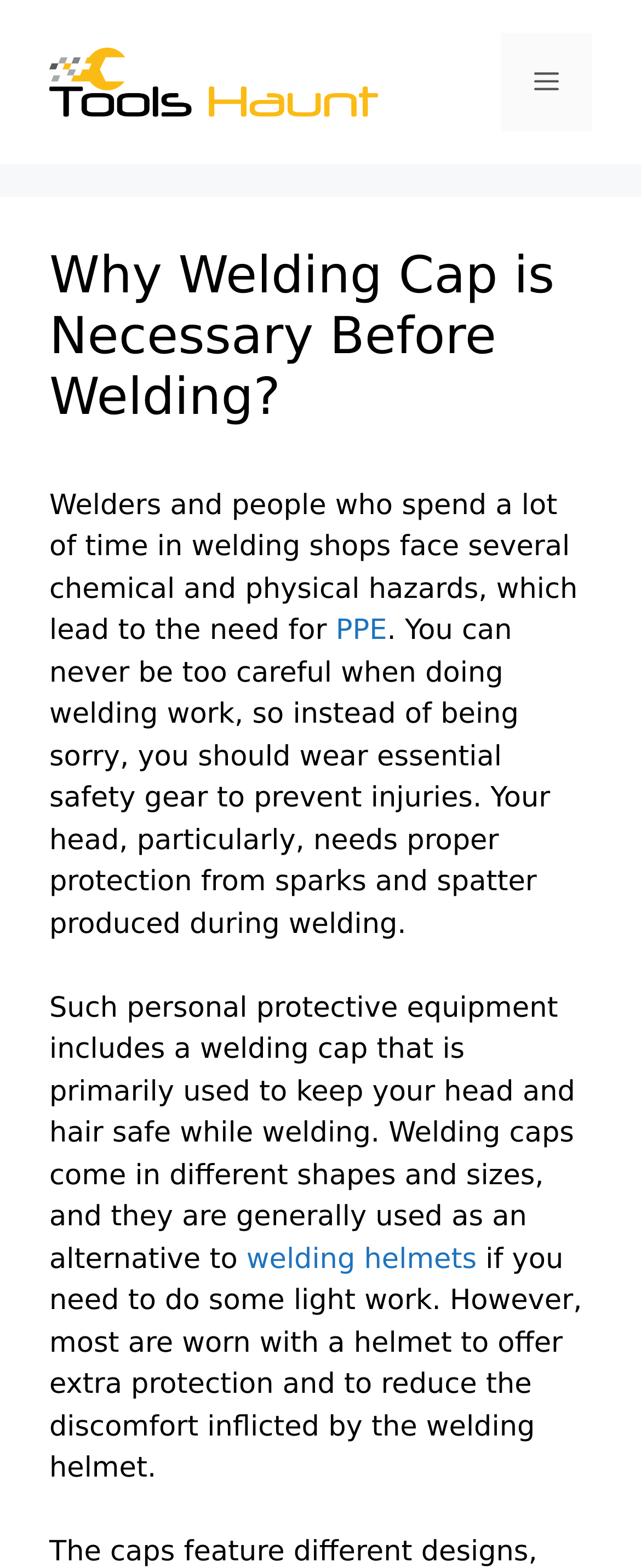Find and provide the bounding box coordinates for the UI element described here: "Illinois House Democratic Caucus". The coordinates should be given as four float numbers between 0 and 1: [left, top, right, bottom].

None